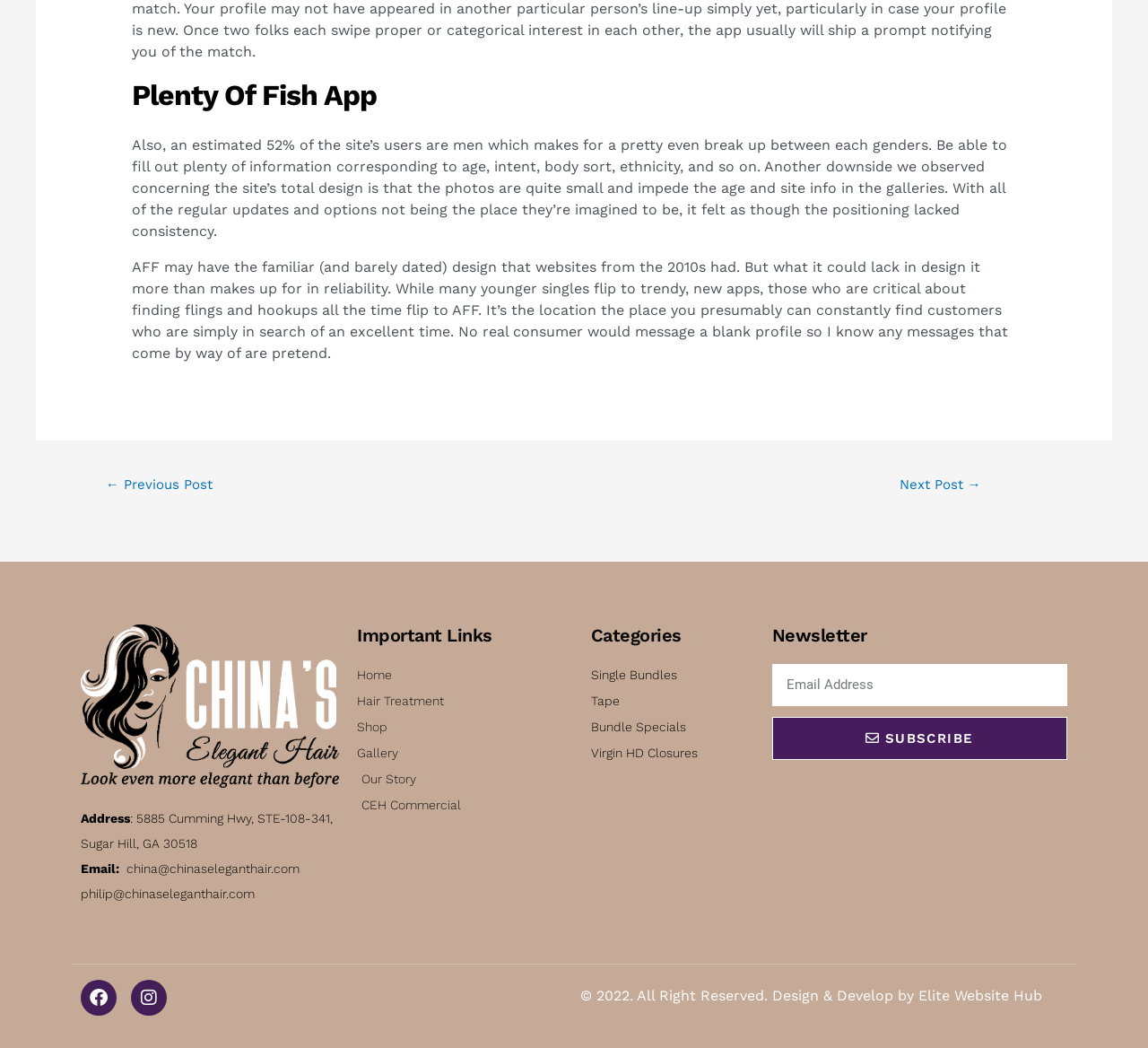What type of products does the company sell?
Using the picture, provide a one-word or short phrase answer.

Hair products